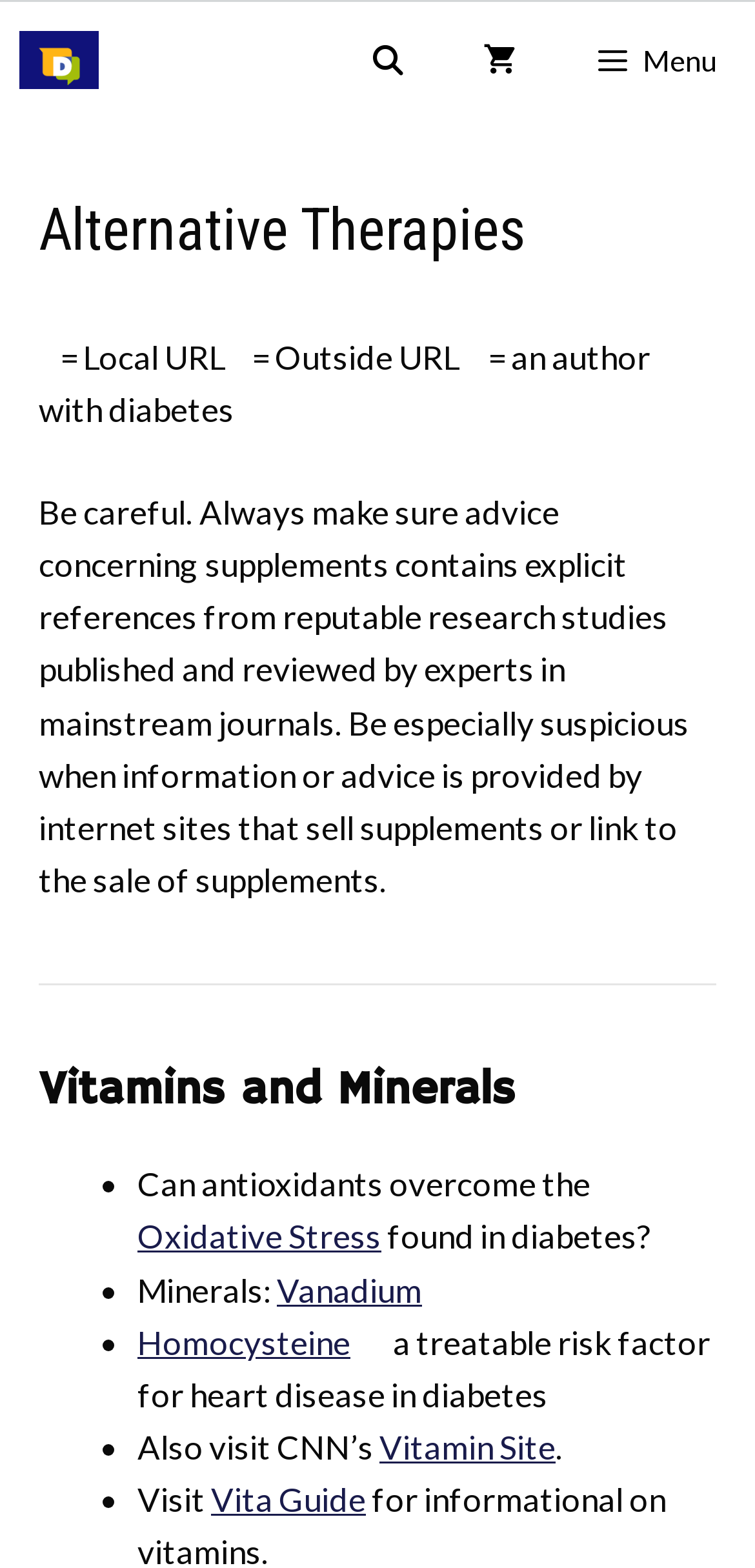Identify the bounding box for the UI element described as: "aria-label="Open Search Bar"". The coordinates should be four float numbers between 0 and 1, i.e., [left, top, right, bottom].

[0.437, 0.007, 0.589, 0.069]